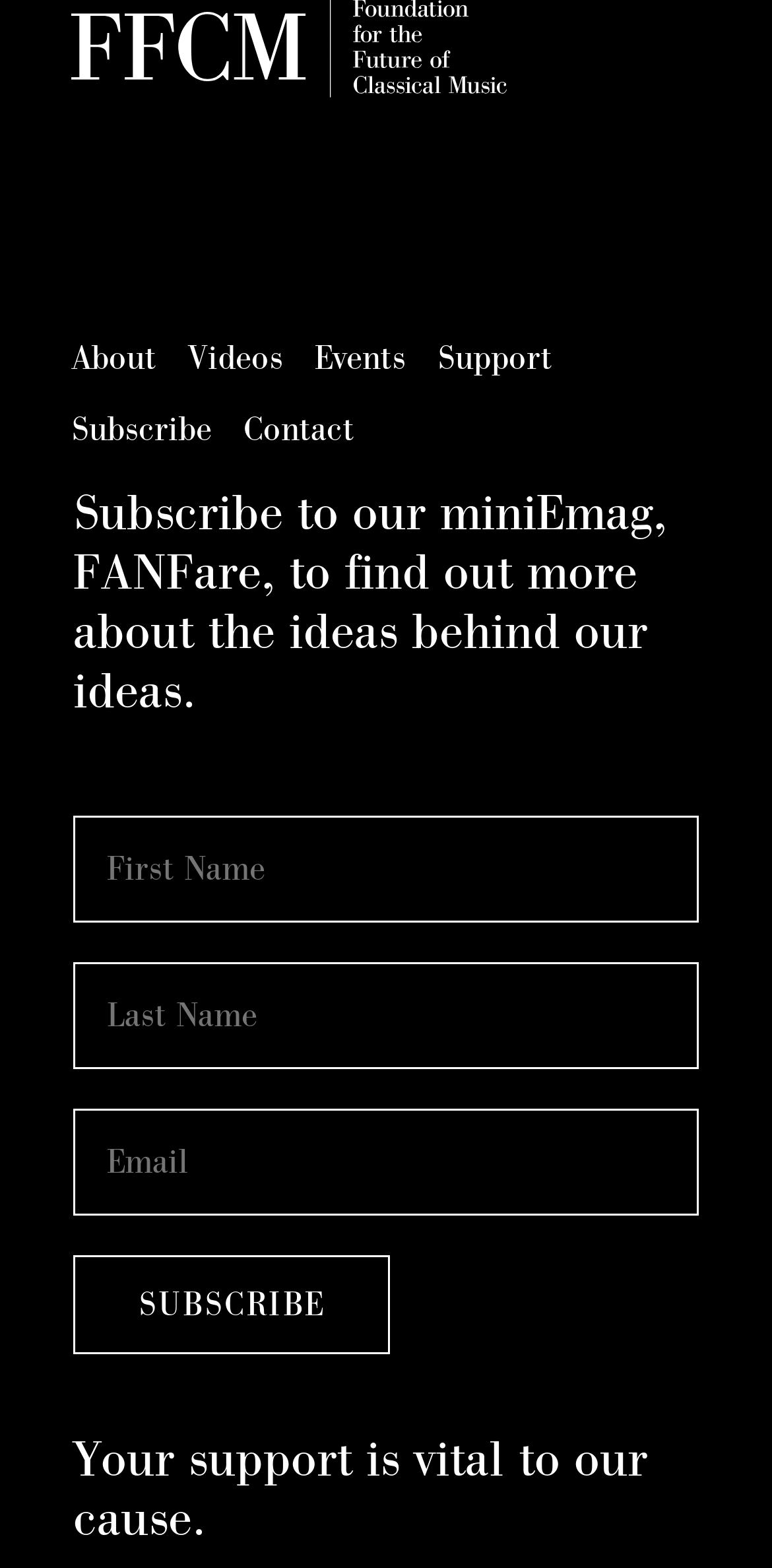Please find the bounding box coordinates of the clickable region needed to complete the following instruction: "Click on About link". The bounding box coordinates must consist of four float numbers between 0 and 1, i.e., [left, top, right, bottom].

[0.092, 0.216, 0.203, 0.241]